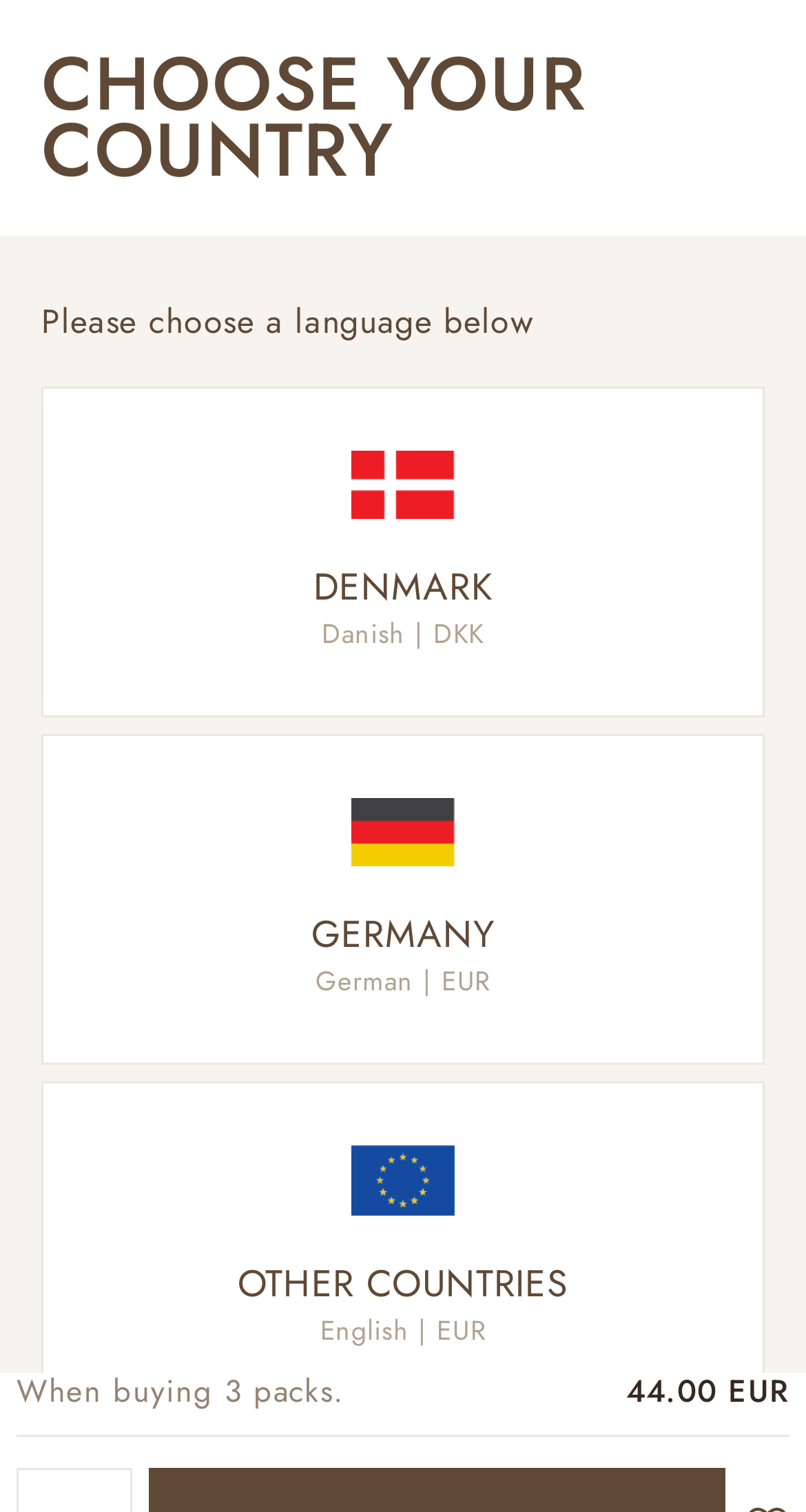What is the theme of the gift wrapping paper?
Using the image, provide a concise answer in one word or a short phrase.

White dots